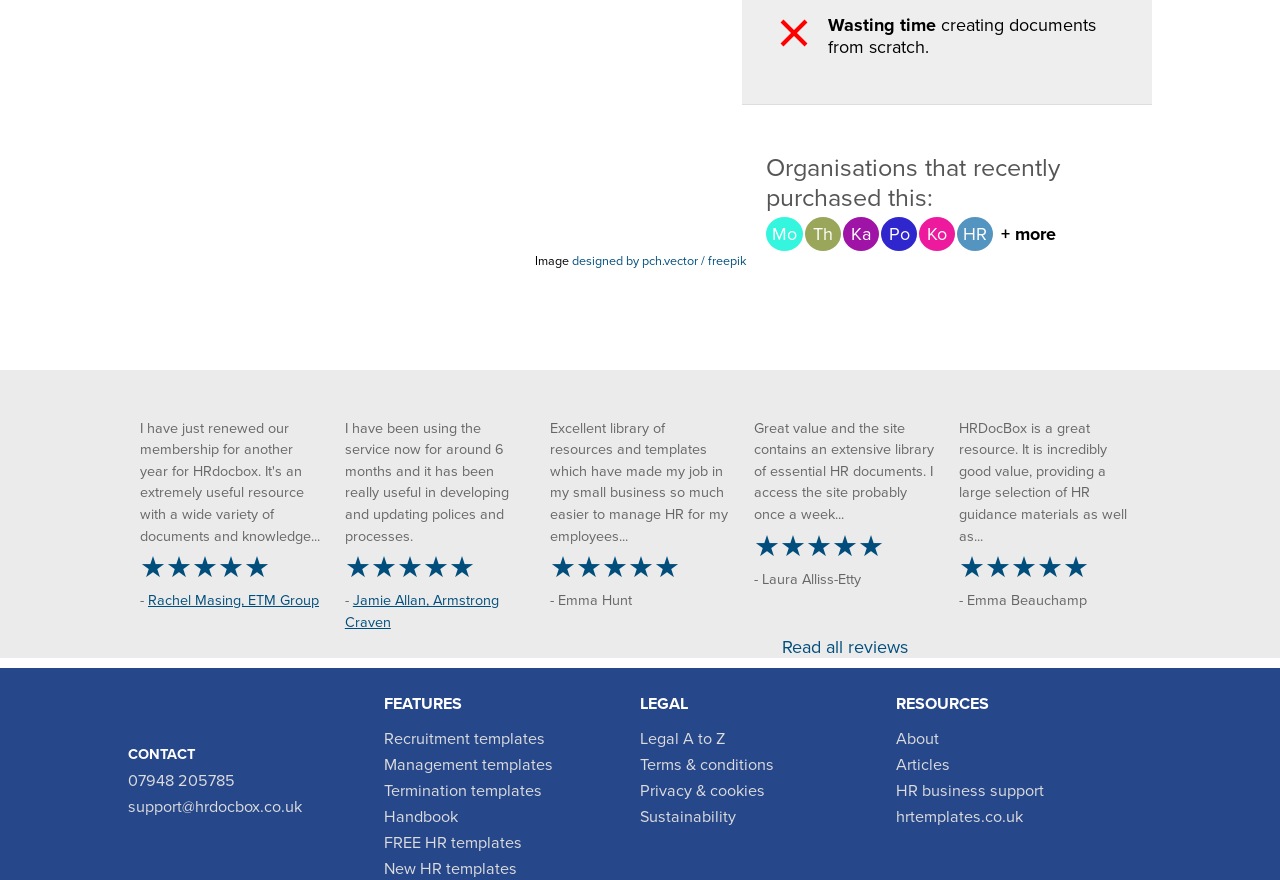Locate and provide the bounding box coordinates for the HTML element that matches this description: "designed by pch.vector / freepik".

[0.446, 0.287, 0.582, 0.305]